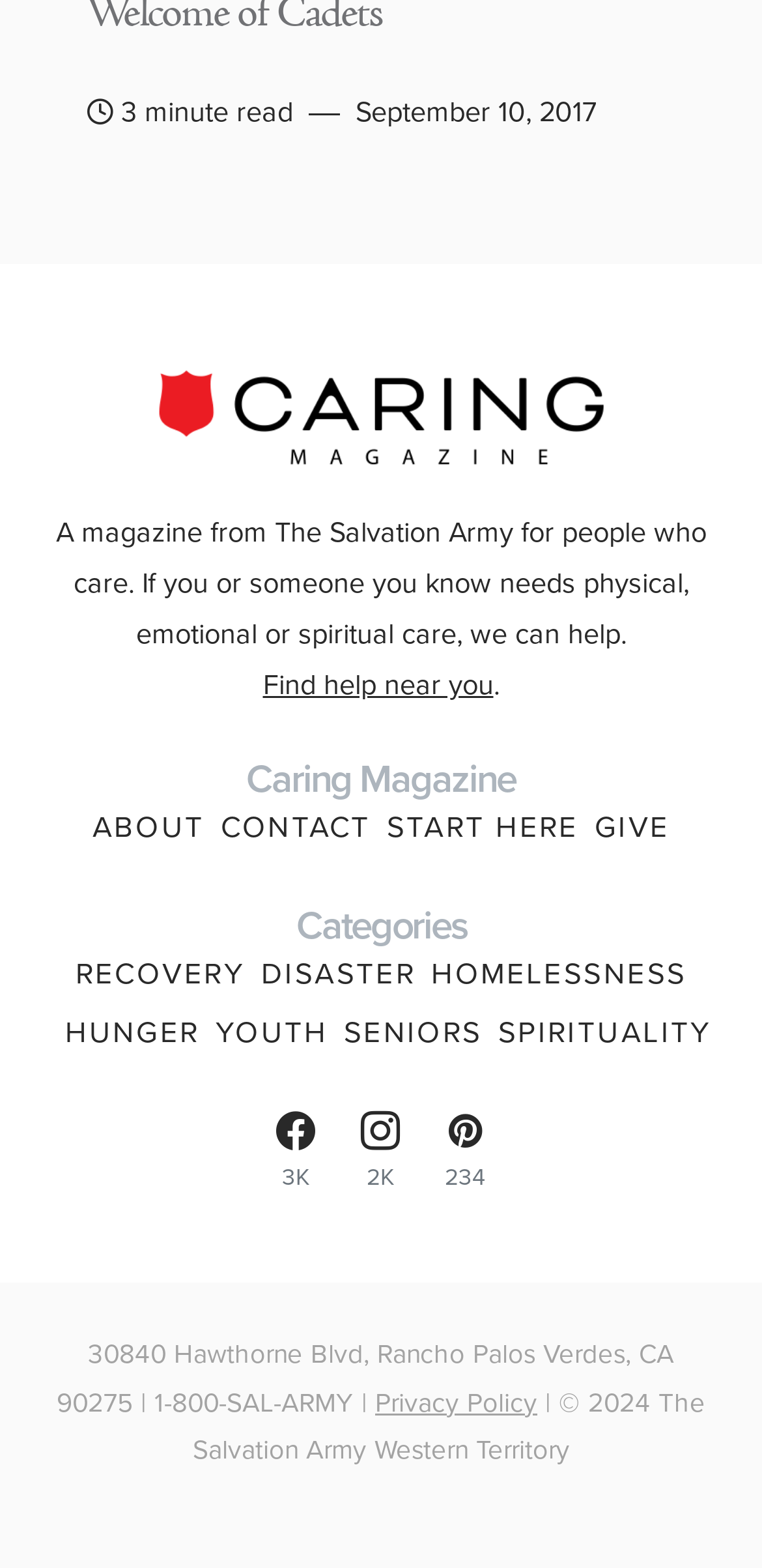Please respond in a single word or phrase: 
What is the copyright year of The Salvation Army?

2024